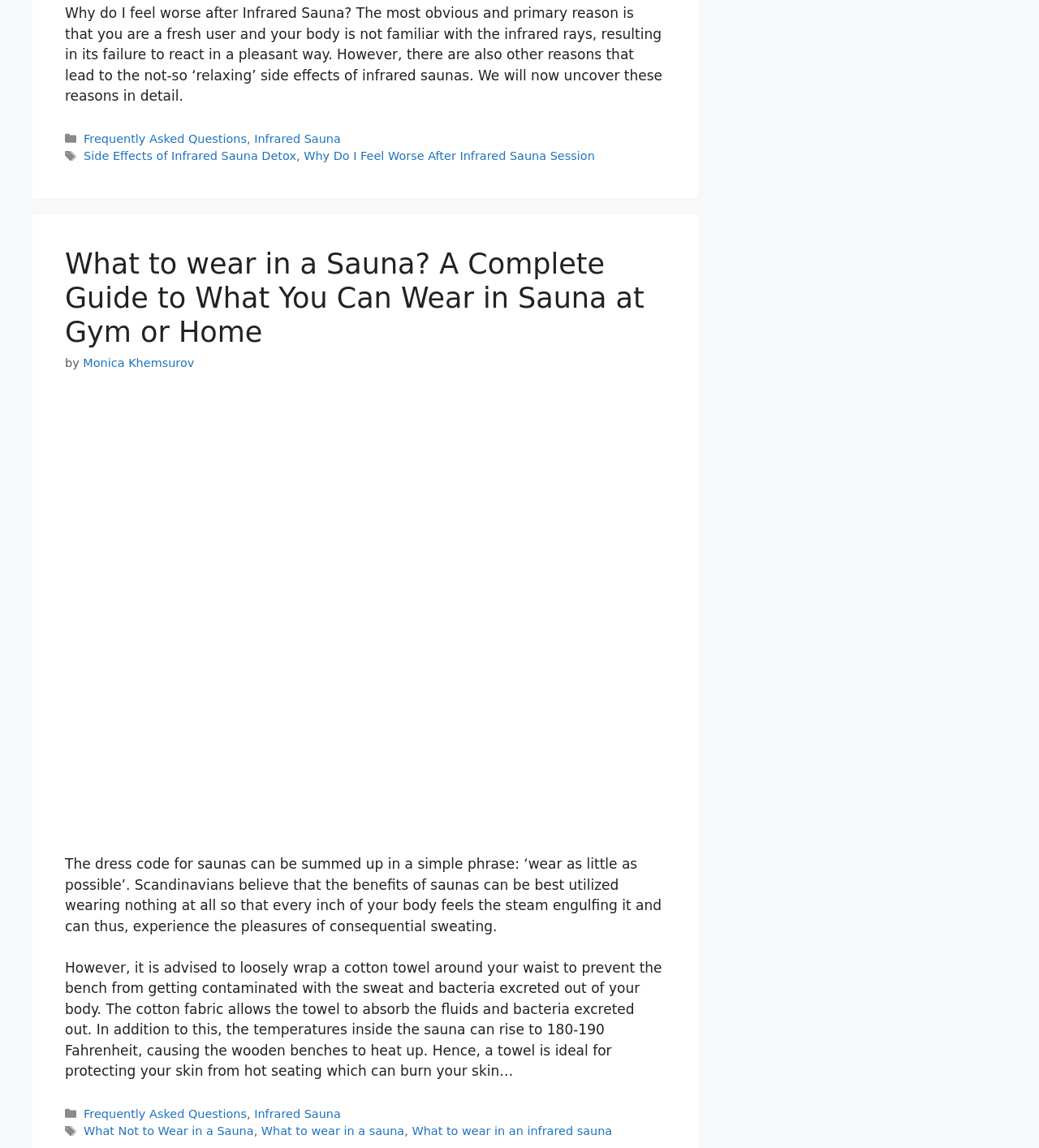Please identify the coordinates of the bounding box that should be clicked to fulfill this instruction: "Click on the link to What to wear in an infrared sauna".

[0.396, 0.98, 0.589, 0.991]